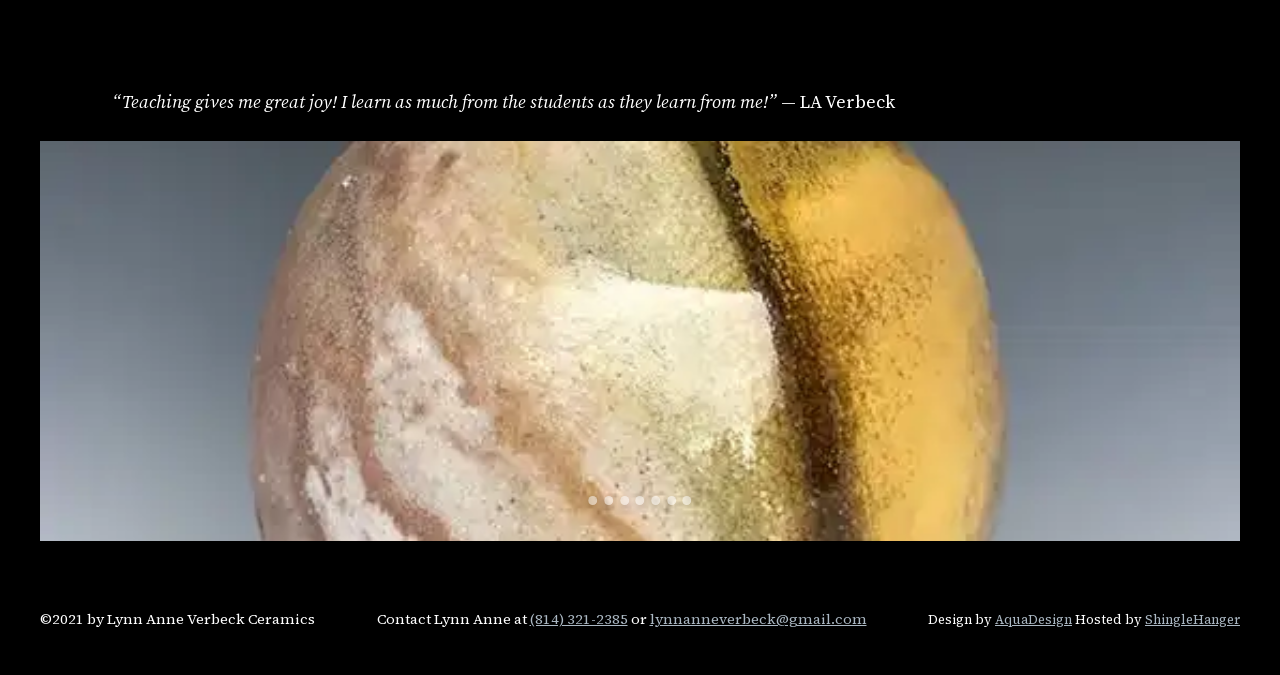What is the contact email of Lynn Anne Verbeck?
Please provide a single word or phrase as your answer based on the image.

lynnanneverbeck@gmail.com